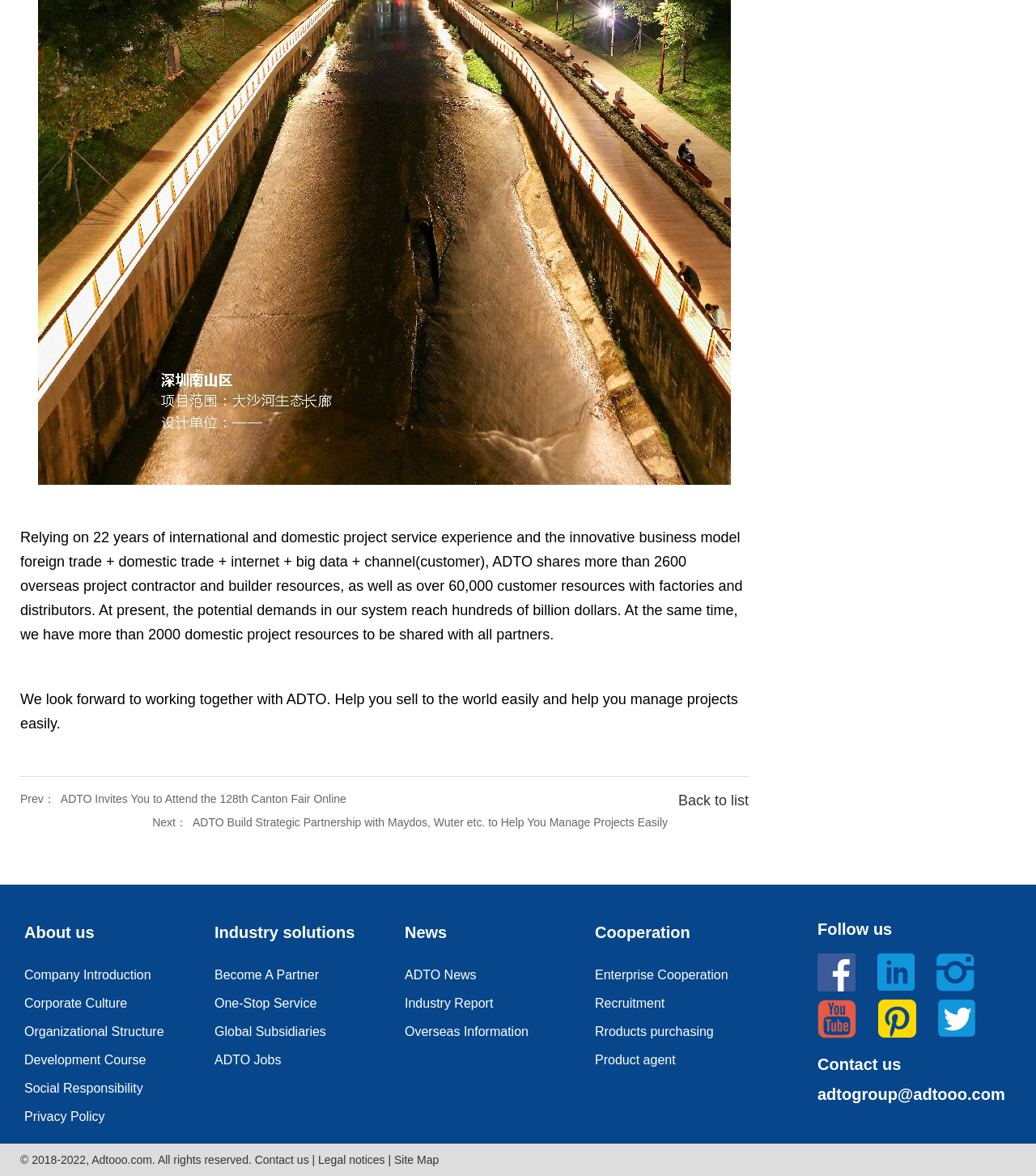Provide the bounding box coordinates of the HTML element this sentence describes: "Site Map". The bounding box coordinates consist of four float numbers between 0 and 1, i.e., [left, top, right, bottom].

[0.38, 0.981, 0.424, 0.992]